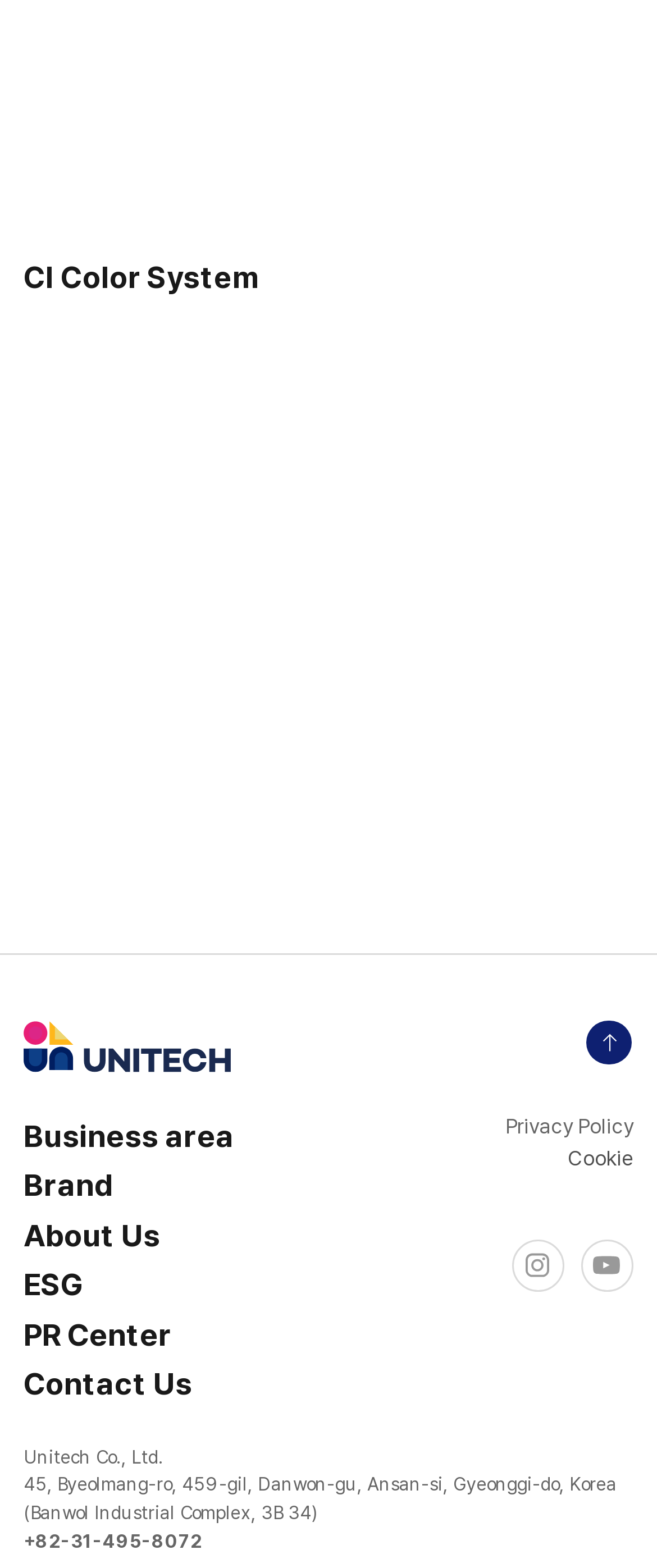What is the color of Unitech Pink?
Using the picture, provide a one-word or short phrase answer.

PANTONE 213C